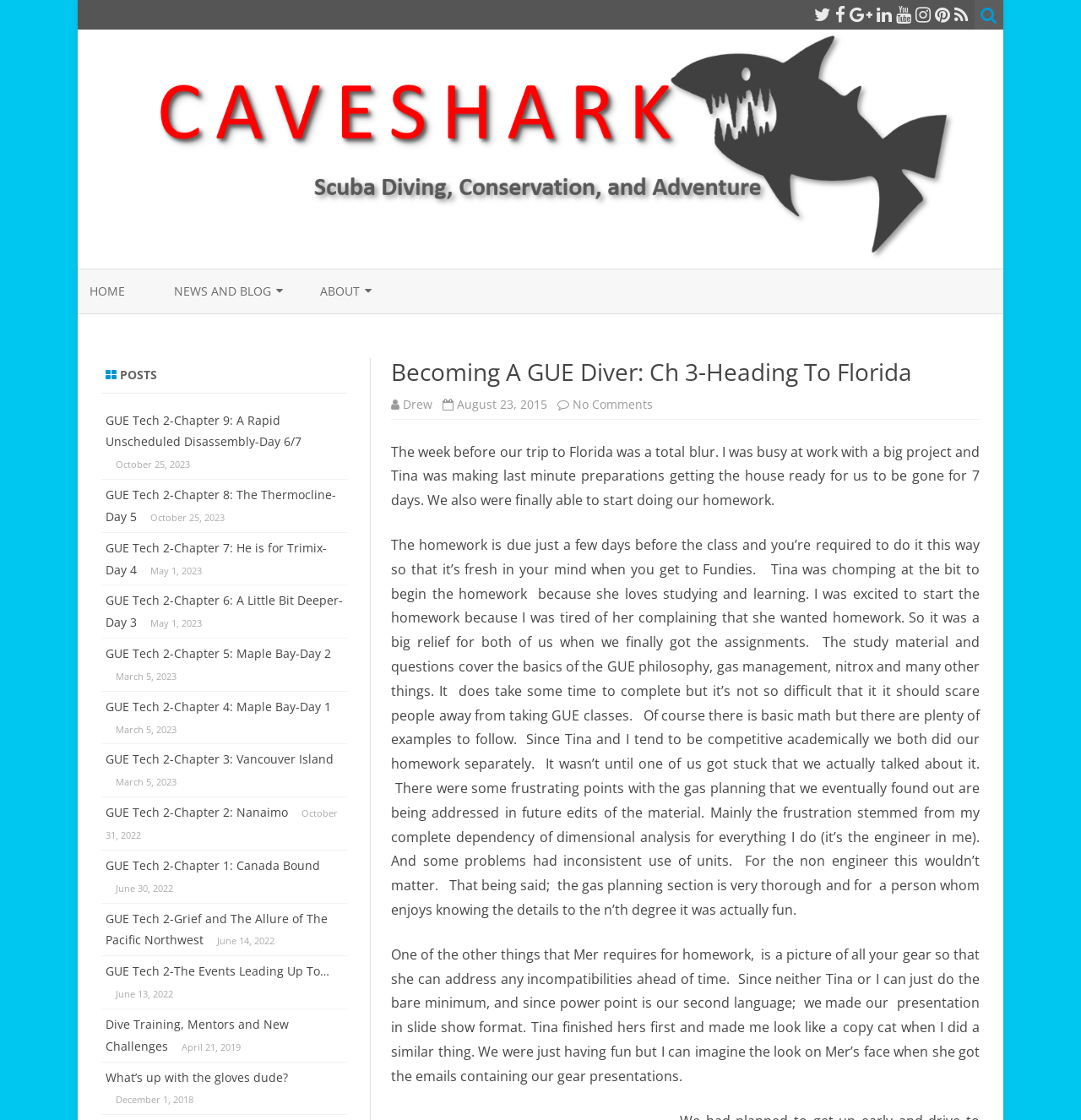Provide your answer to the question using just one word or phrase: What is the title of the latest blog post in the ' POSTS' section?

GUE Tech 2-Chapter 9: A Rapid Unscheduled Disassembly-Day 6/7